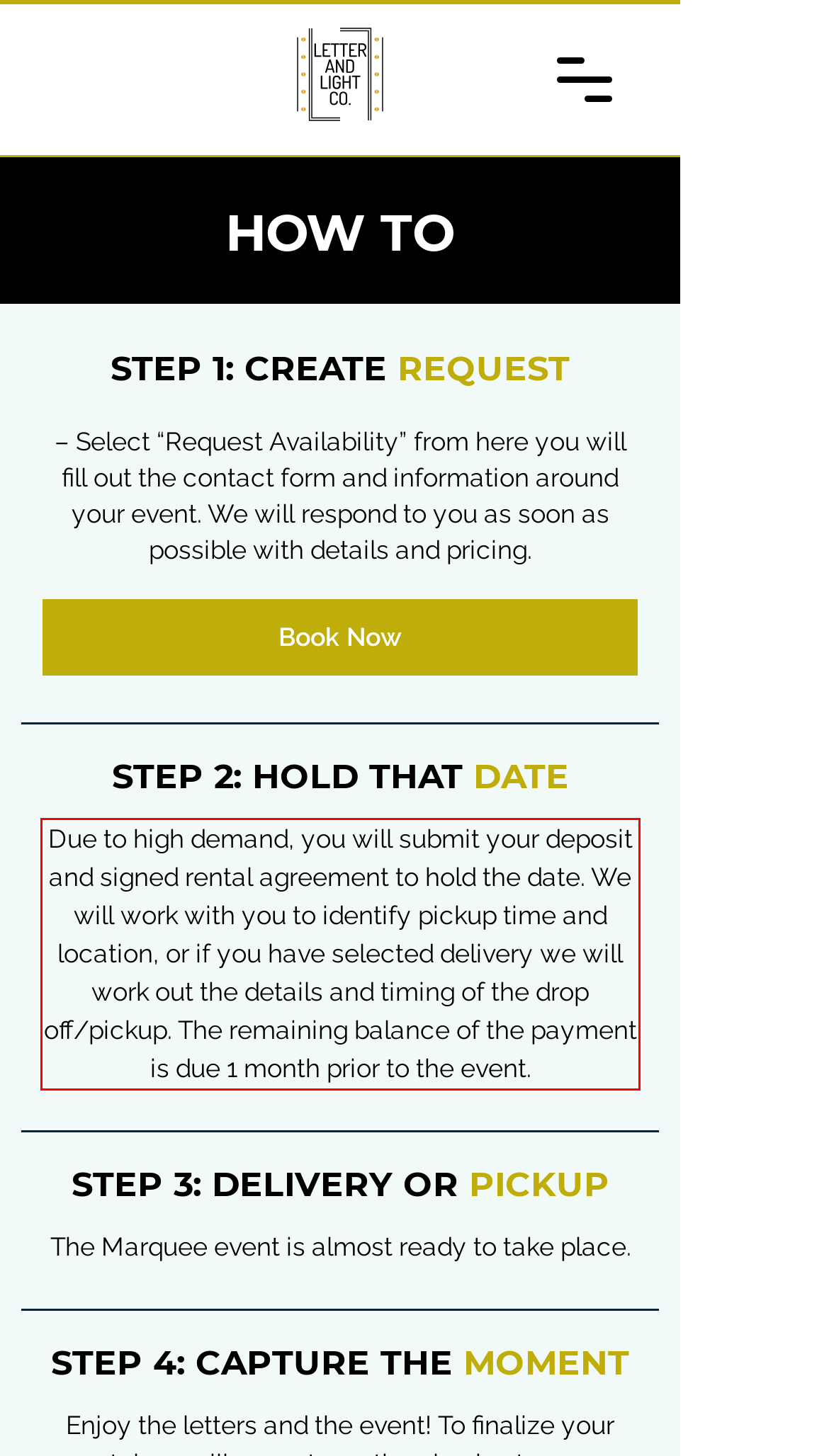Please perform OCR on the text content within the red bounding box that is highlighted in the provided webpage screenshot.

Due to high demand, you will submit your deposit and signed rental agreement to hold the date. We will work with you to identify pickup time and location, or if you have selected delivery we will work out the details and timing of the drop off/pickup. The remaining balance of the payment is due 1 month prior to the event.